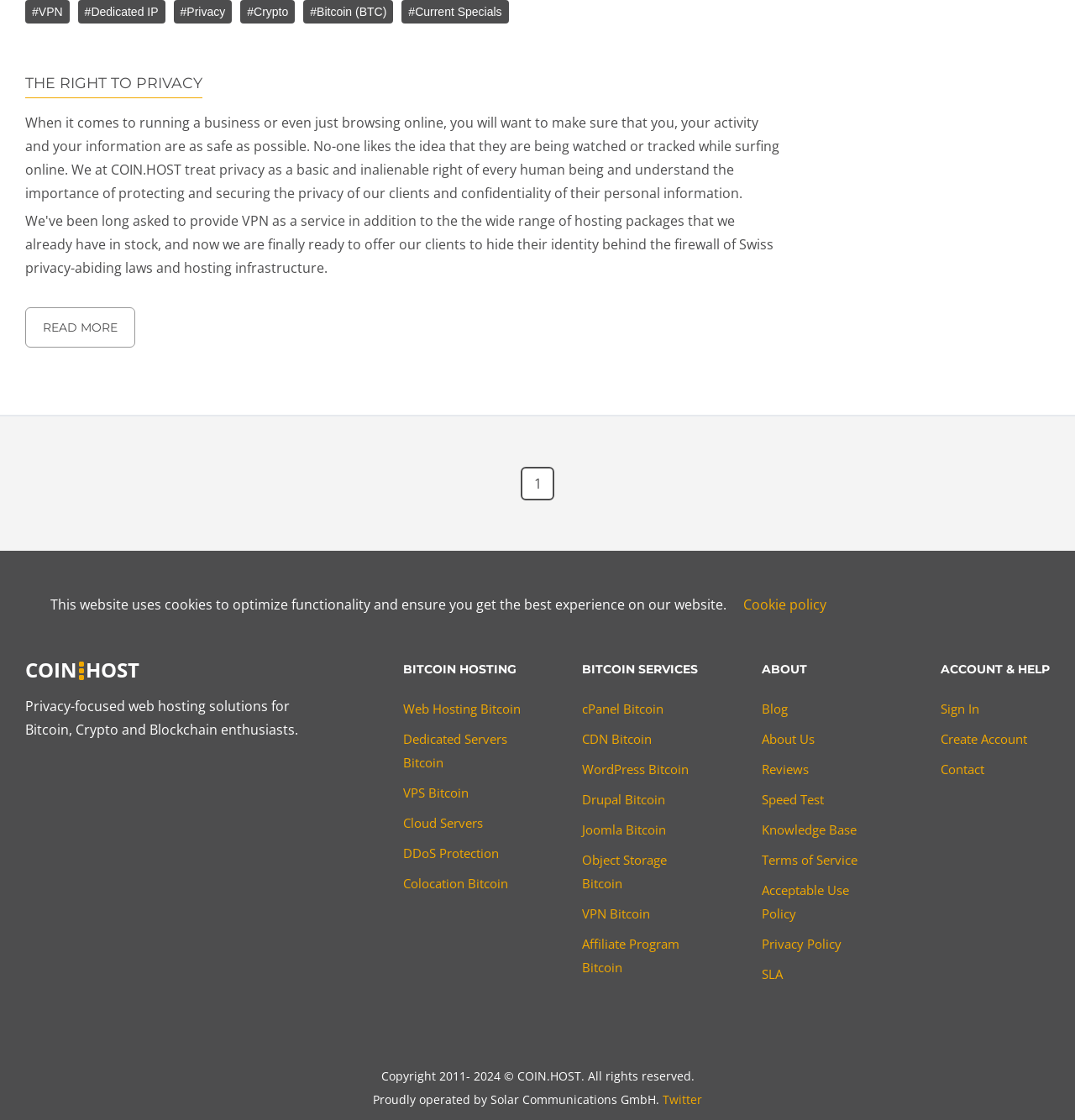Bounding box coordinates are given in the format (top-left x, top-left y, bottom-right x, bottom-right y). All values should be floating point numbers between 0 and 1. Provide the bounding box coordinate for the UI element described as: EBA

[0.773, 0.436, 0.808, 0.457]